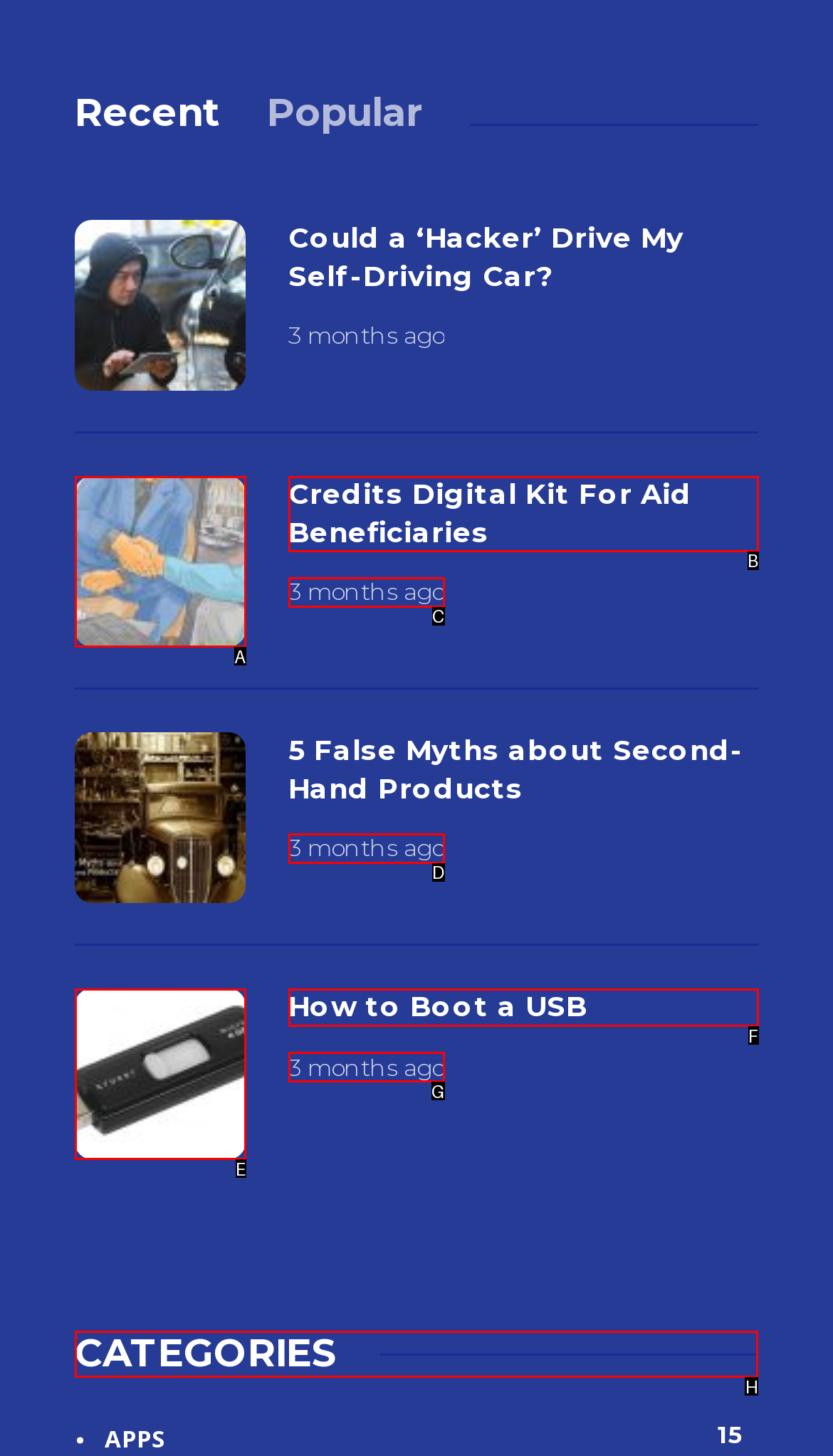Which HTML element should be clicked to complete the task: view the CATEGORIES section? Answer with the letter of the corresponding option.

H